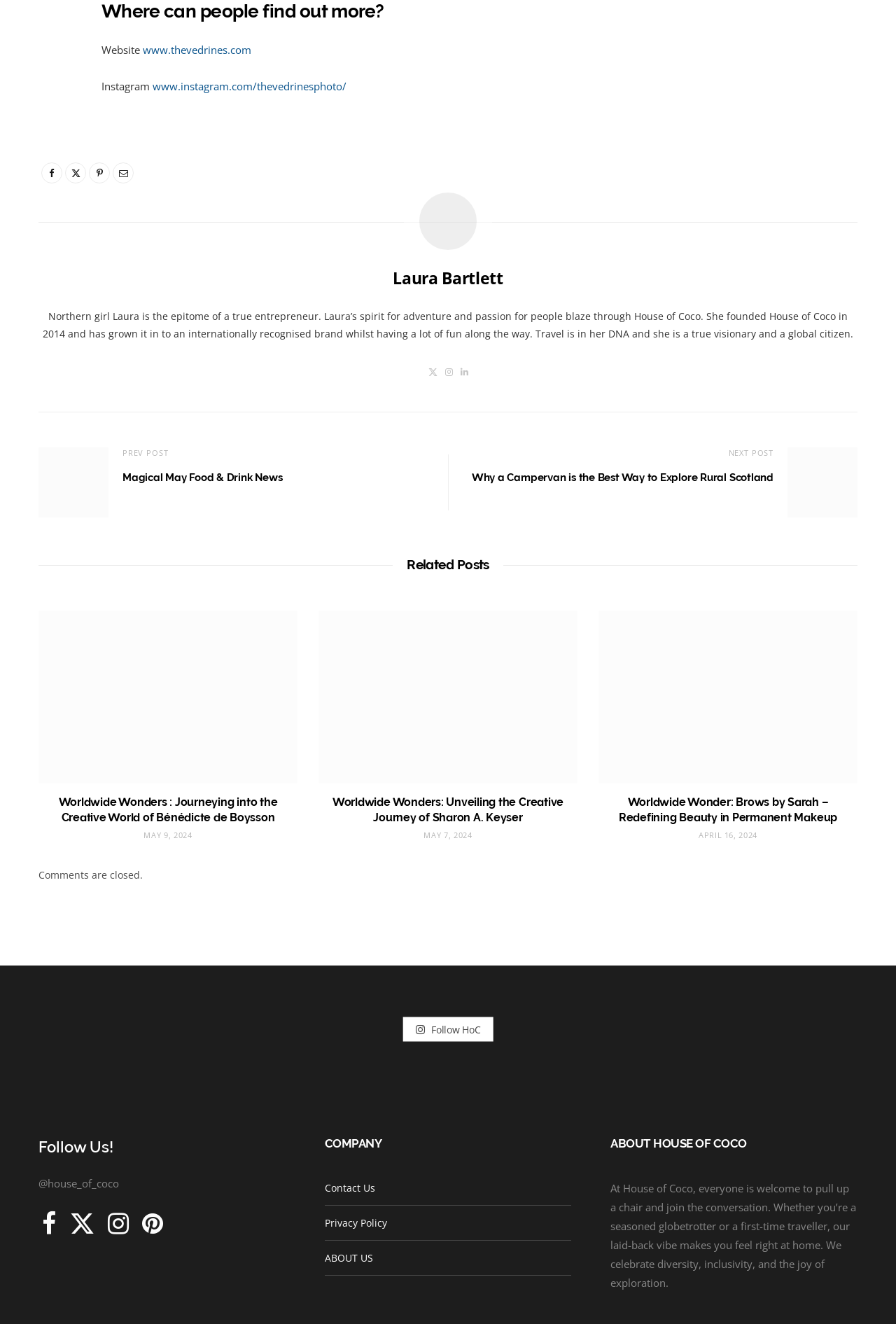Locate the bounding box coordinates of the clickable region necessary to complete the following instruction: "Read the article about Magical May Food & Drink News". Provide the coordinates in the format of four float numbers between 0 and 1, i.e., [left, top, right, bottom].

[0.137, 0.355, 0.315, 0.366]